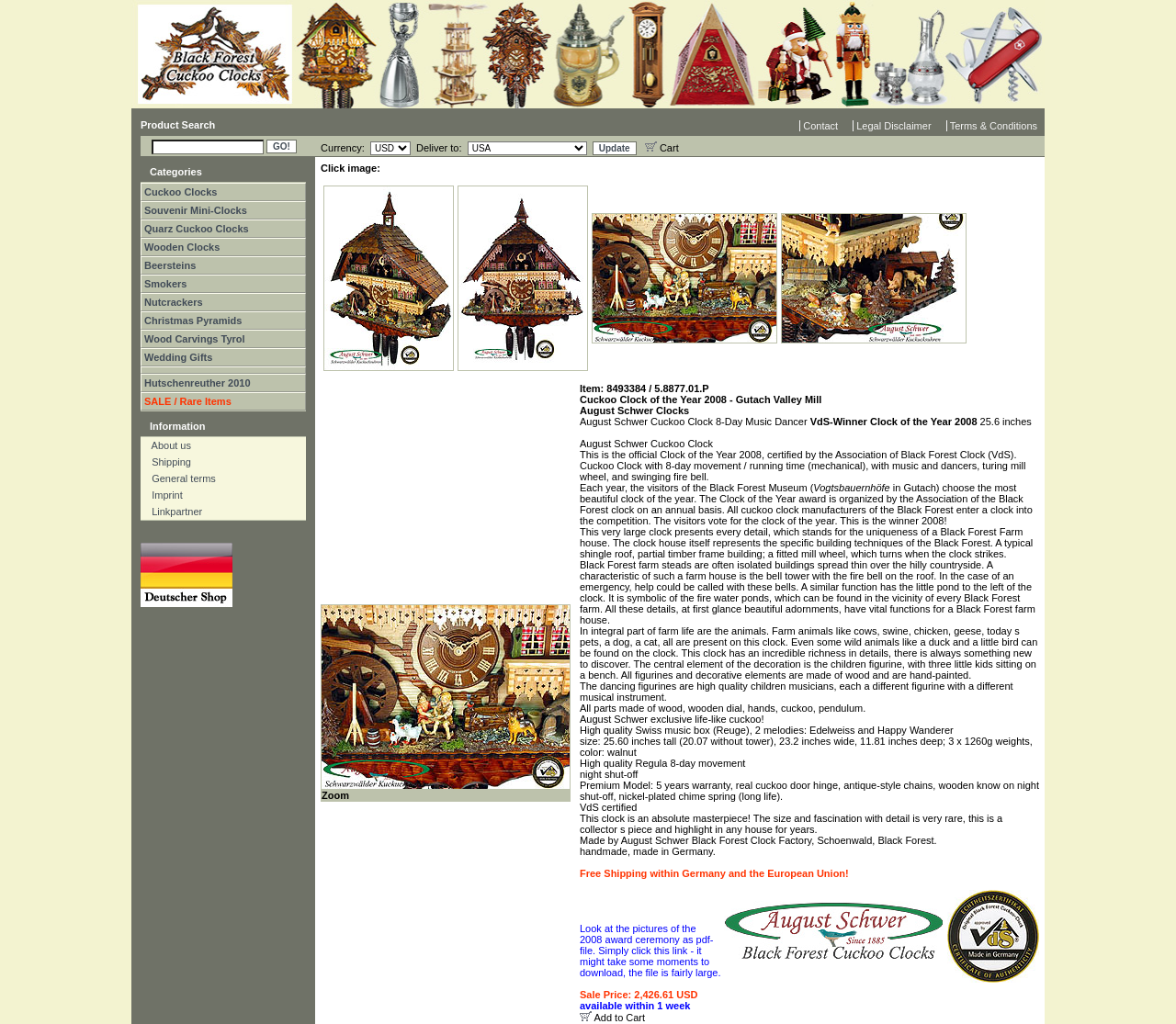What is the name of the store?
Offer a detailed and full explanation in response to the question.

The name of the store can be found in the topmost layout table row, which contains a link with the text 'Black Forest Cuckoo Clocks'.